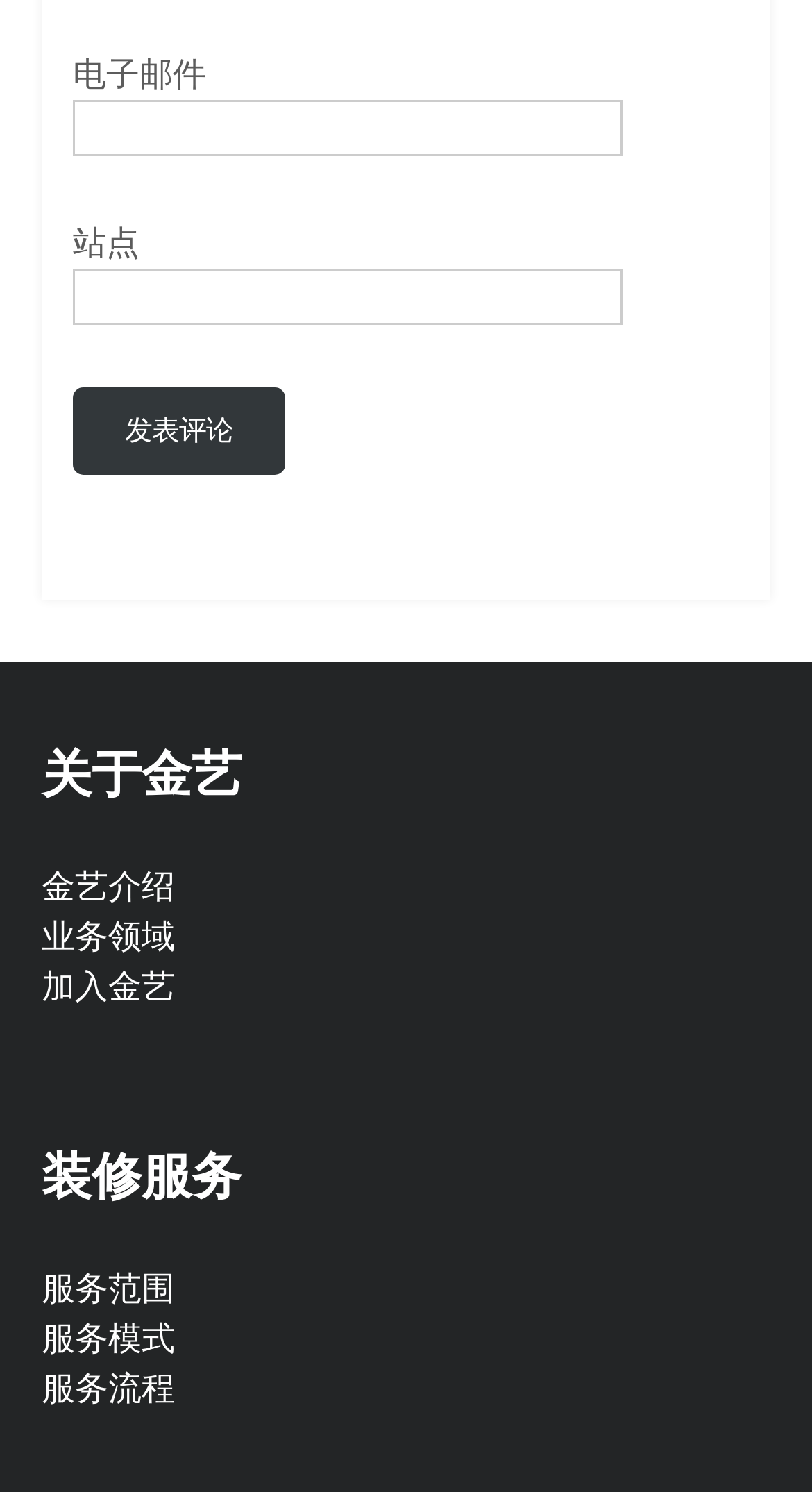Find the bounding box coordinates of the UI element according to this description: "parent_node: 站点 name="url"".

[0.09, 0.179, 0.766, 0.217]